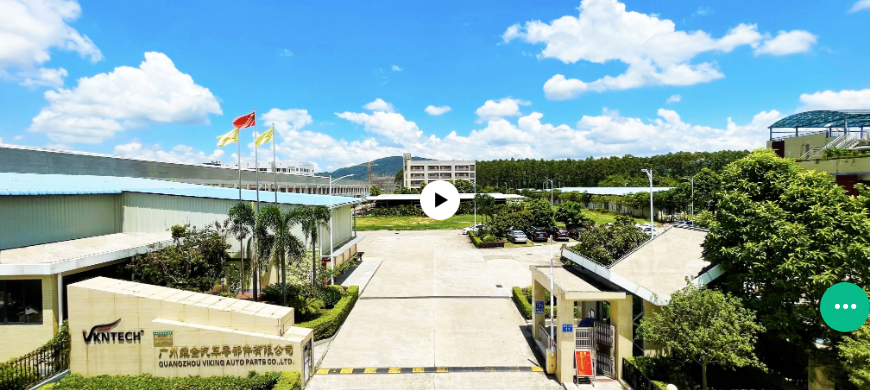Explain the contents of the image with as much detail as possible.

The image showcases the exterior of Guangzhou Viking Auto Parts Co., Ltd., featuring a well-maintained facility under a bright blue sky dotted with fluffy white clouds. Prominently displayed in the foreground is the company’s sign, featuring the brand name "VKNTECH" alongside the full company name in Chinese characters. 

In the background, multiple national flags are raised, symbolizing the company's global outreach. The entrance to the facility is marked by a spacious driveway lined with green landscaping, and vehicles are neatly parked under the shade of trees. The infrastructure is complemented by modern architectural elements, reflecting the company’s commitment to quality and professionalism. Overall, the image conveys a vibrant and welcoming atmosphere, indicative of the company’s stature in the auto parts industry.